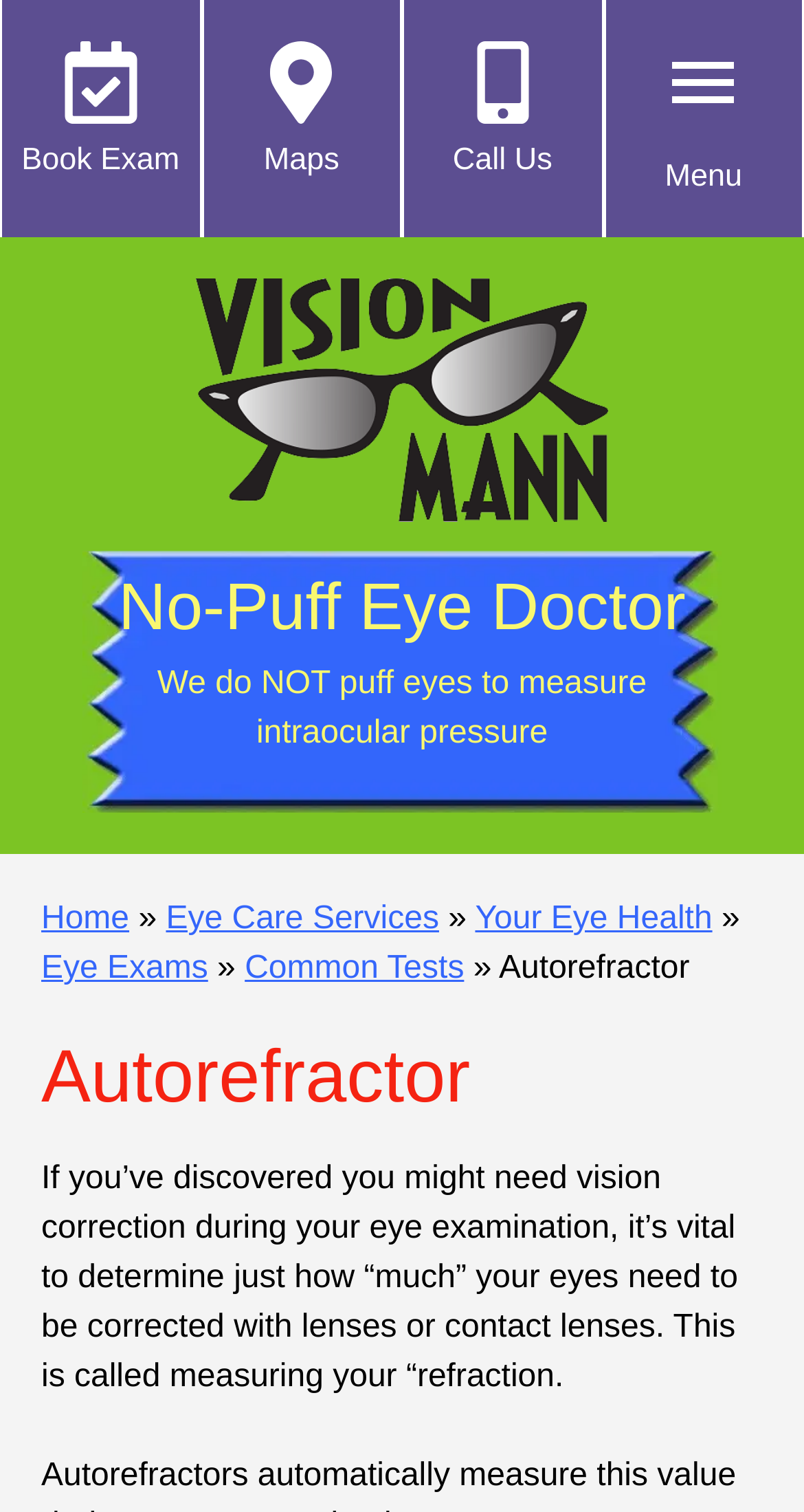Locate the bounding box coordinates of the UI element described by: "Common Tests". Provide the coordinates as four float numbers between 0 and 1, formatted as [left, top, right, bottom].

[0.304, 0.629, 0.577, 0.652]